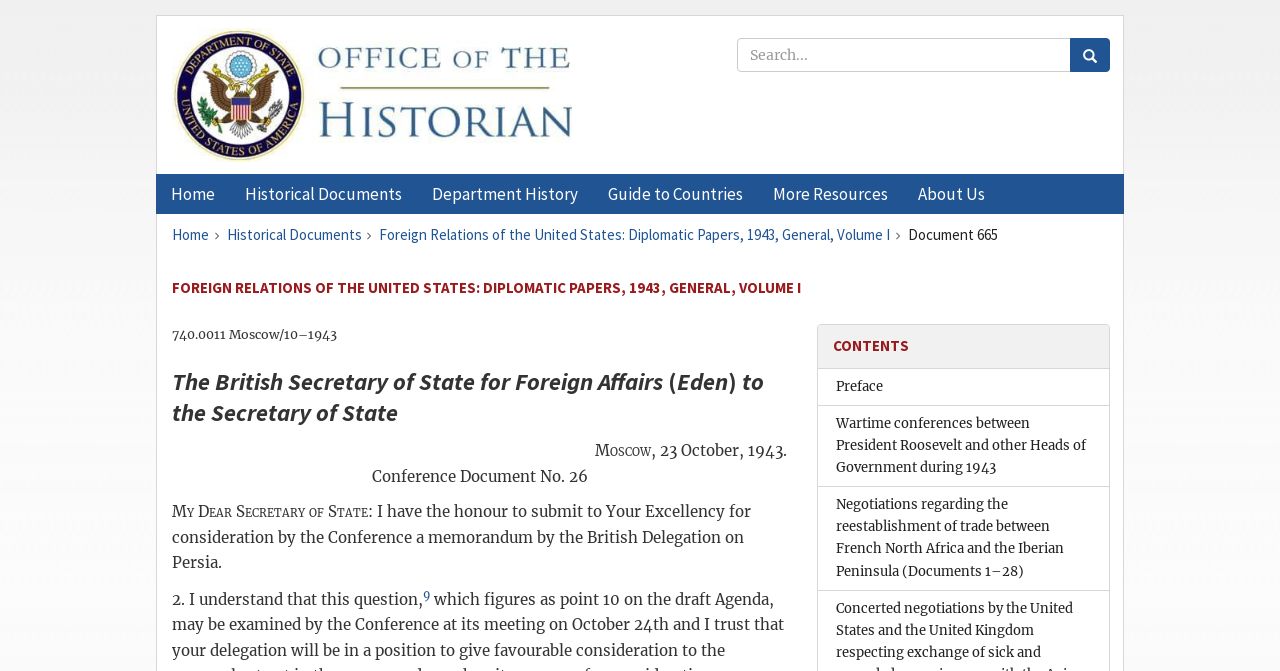What is the title of the document?
Please give a detailed and elaborate explanation in response to the question.

The question asks for the title of the document, which can be found in the heading element with a bounding box coordinate of [0.134, 0.413, 0.867, 0.446]. This heading element is a child of the root element and is located near the top of the webpage.